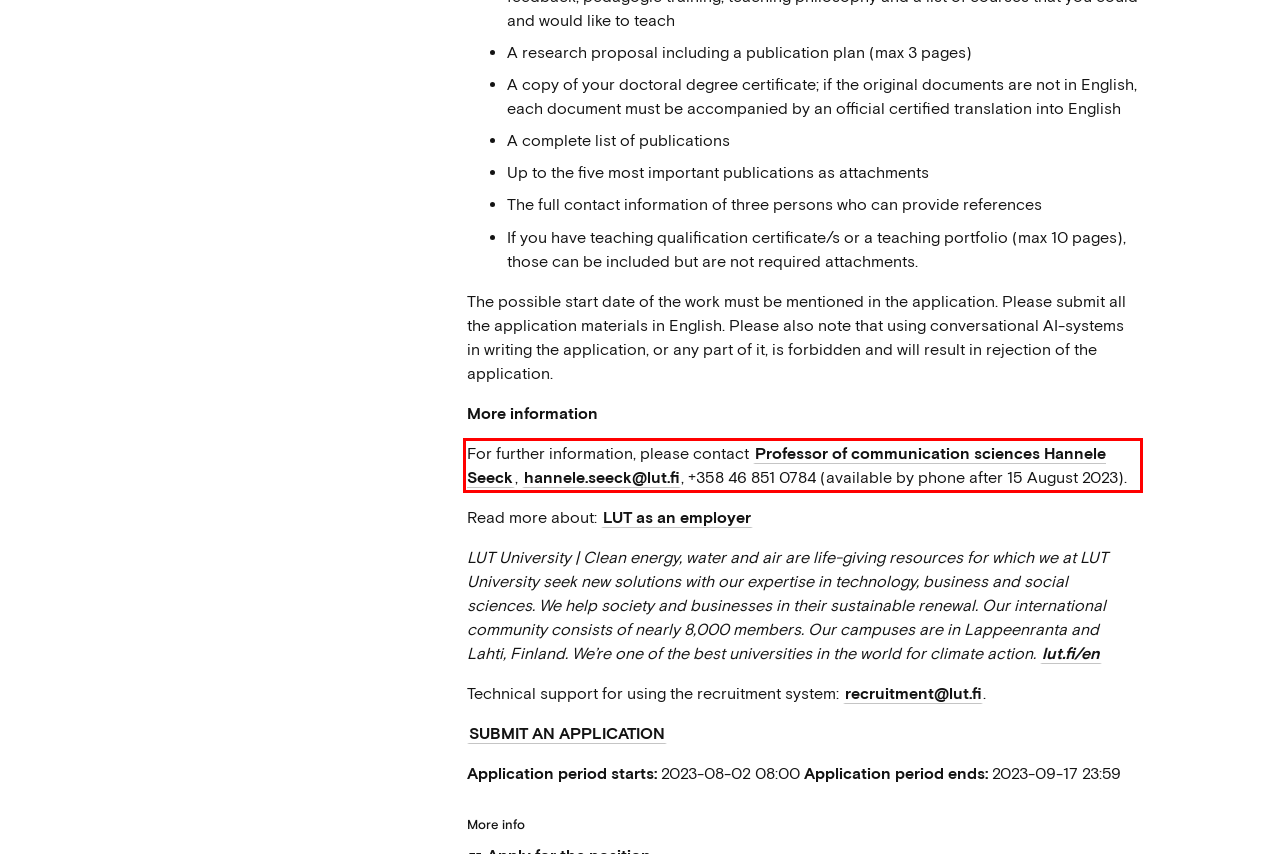In the given screenshot, locate the red bounding box and extract the text content from within it.

For further information, please contact Professor of communication sciences Hannele Seeck, hannele.seeck@lut.fi, +358 46 851 0784 (available by phone after 15 August 2023).